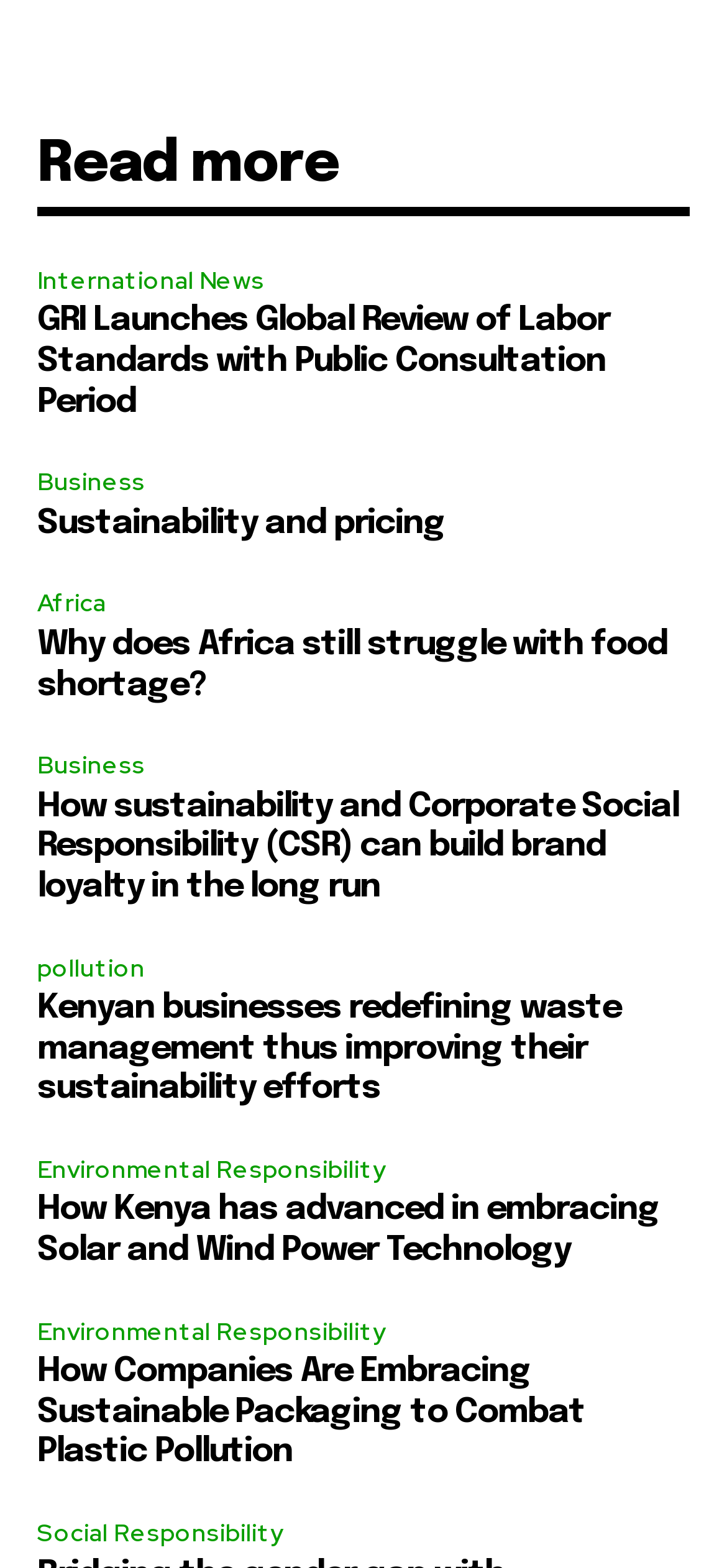Given the description "Environmental Responsibility", determine the bounding box of the corresponding UI element.

[0.051, 0.733, 0.546, 0.76]